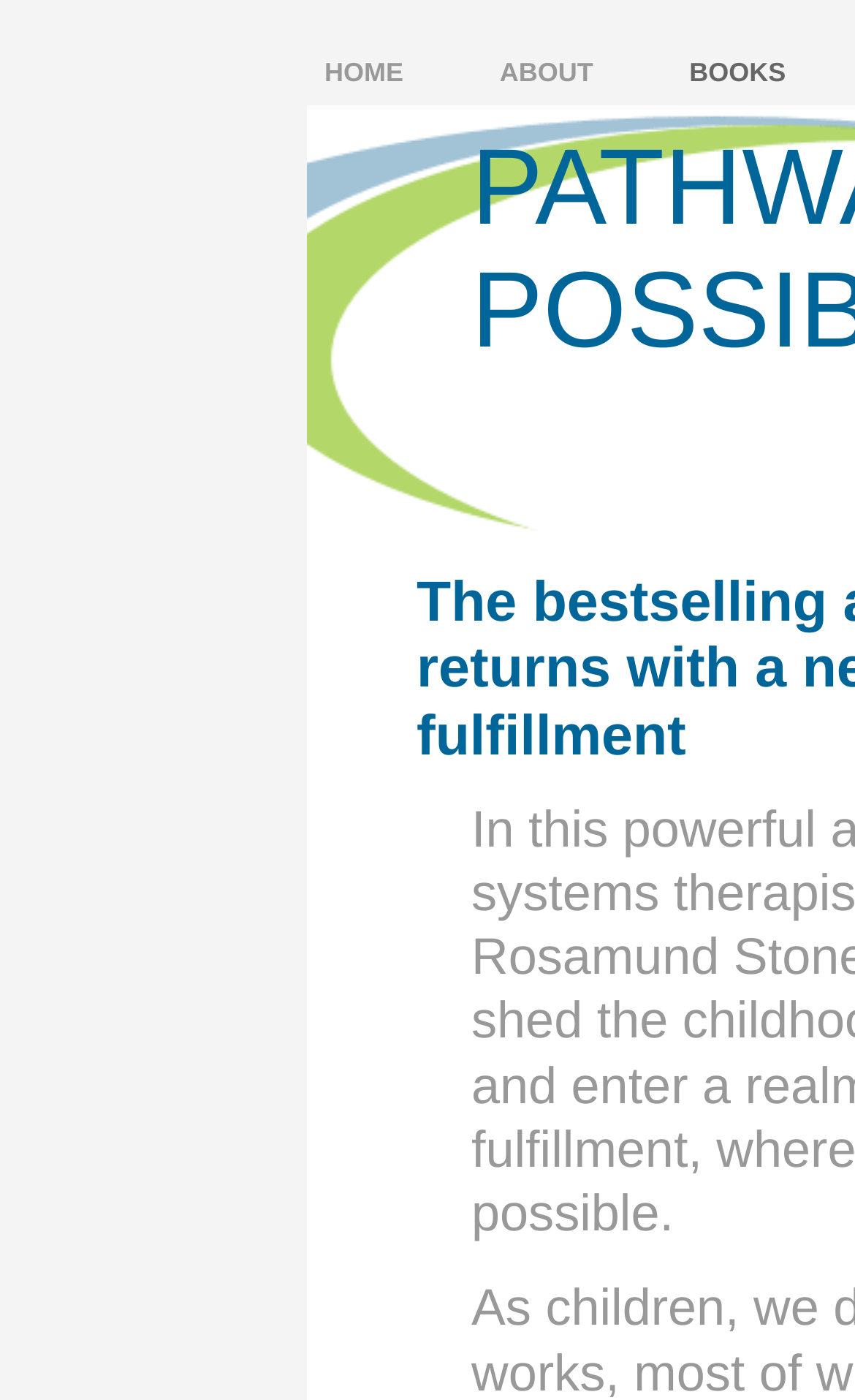Find the bounding box coordinates for the HTML element described in this sentence: "Books". Provide the coordinates as four float numbers between 0 and 1, in the format [left, top, right, bottom].

[0.806, 0.041, 0.919, 0.063]